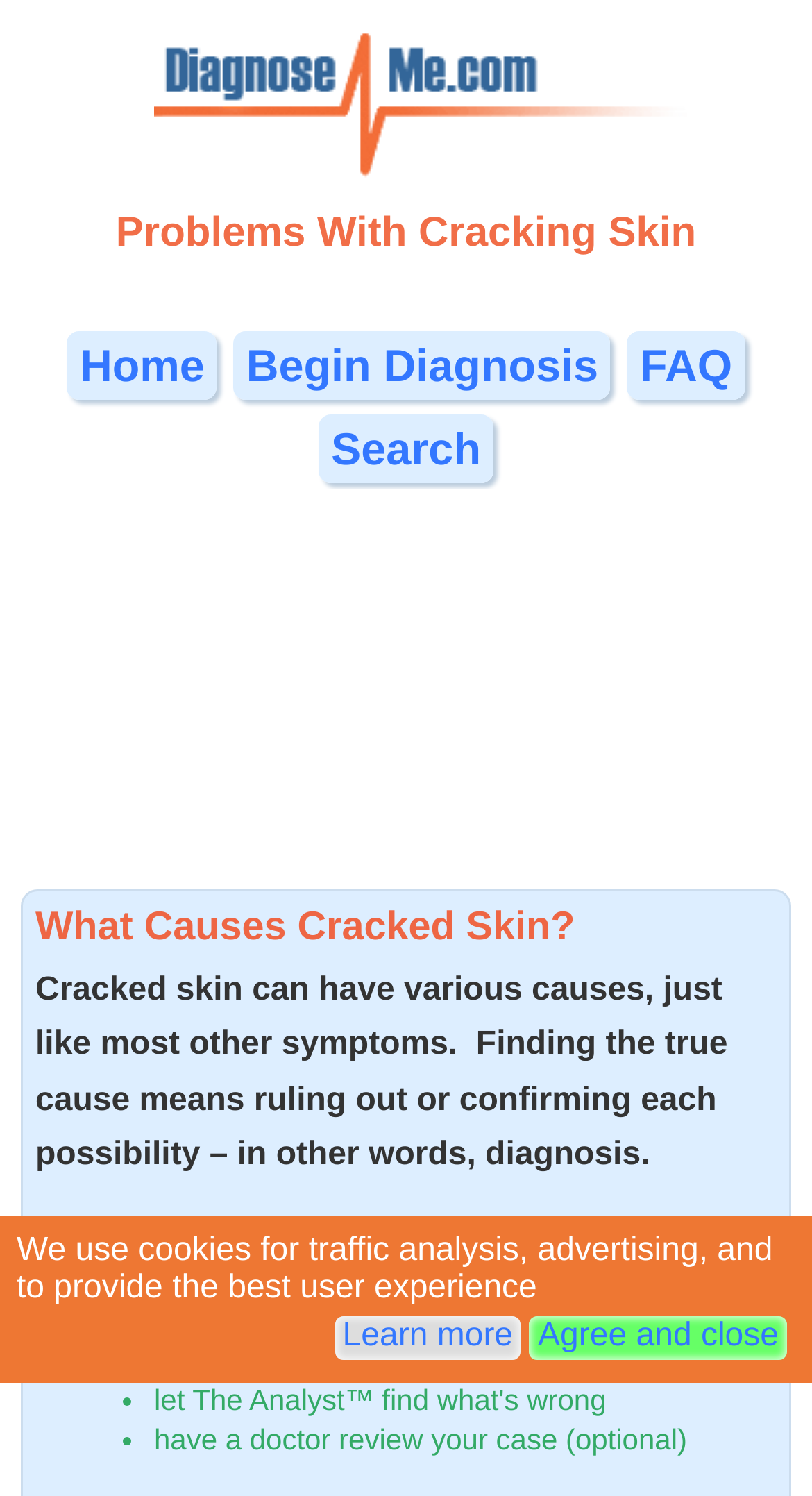Convey a detailed summary of the webpage, mentioning all key elements.

This webpage is about cracked skin, specifically discussing the problems and causes of cracked skin. At the top, there is a heading "Problems With Cracking Skin" followed by a navigation menu with links to "Home", "Begin Diagnosis", "FAQ", and "Search". 

Below the navigation menu, there is an advertisement iframe that spans the entire width of the page. 

Further down, there is a heading "What Causes Cracked Skin?" followed by a paragraph of text that explains that cracked skin can have various causes and that finding the true cause requires diagnosis. 

Underneath this text, there is a call-to-action link "Diagnose your symptoms now!" that encourages users to take action. 

The webpage then lists three bullet points, each with a brief description of a step to take to address cracked skin, including checking overall health status and having a doctor review the case. 

At the bottom of the page, there is a notice about the use of cookies for traffic analysis, advertising, and user experience, along with links to "Learn more" and "Agree and close".